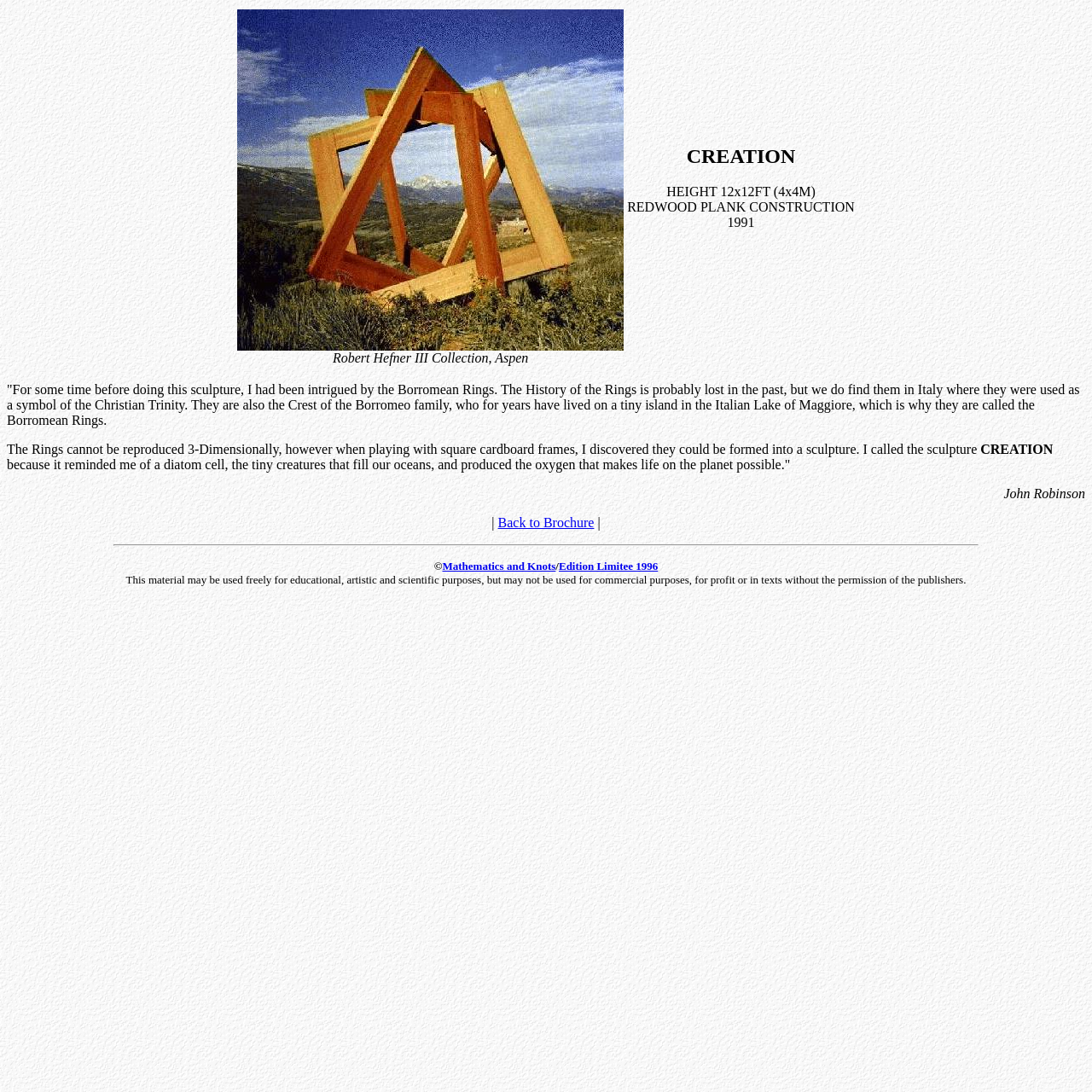Detail the various sections and features present on the webpage.

The webpage is about John Robinson's sculpture, "Creation". At the top, there is a table with two cells. The left cell contains an image, and the right cell has a heading "CREATION" and a text "1991" below it, indicating the year the sculpture was created. 

Below the table, there is a paragraph of text that explains the inspiration behind the sculpture, which is the Borromean Rings. The text describes the history and symbolism of the rings and how the artist discovered that they could be formed into a sculpture using square cardboard frames.

Following this text, there is another instance of the text "CREATION", which is likely a title or a subtitle. The text then continues to describe the sculpture, comparing it to a diatom cell and explaining its significance.

On the right side of the page, there is a section with the artist's name, "John Robinson", and a link to "Back to Brochure". Below this section, there is a horizontal separator line.

At the bottom of the page, there are several links and texts, including a copyright symbol, links to "Mathematics and Knots" and "Edition Limitee 1996", and a text describing the terms of use for the material on the page.